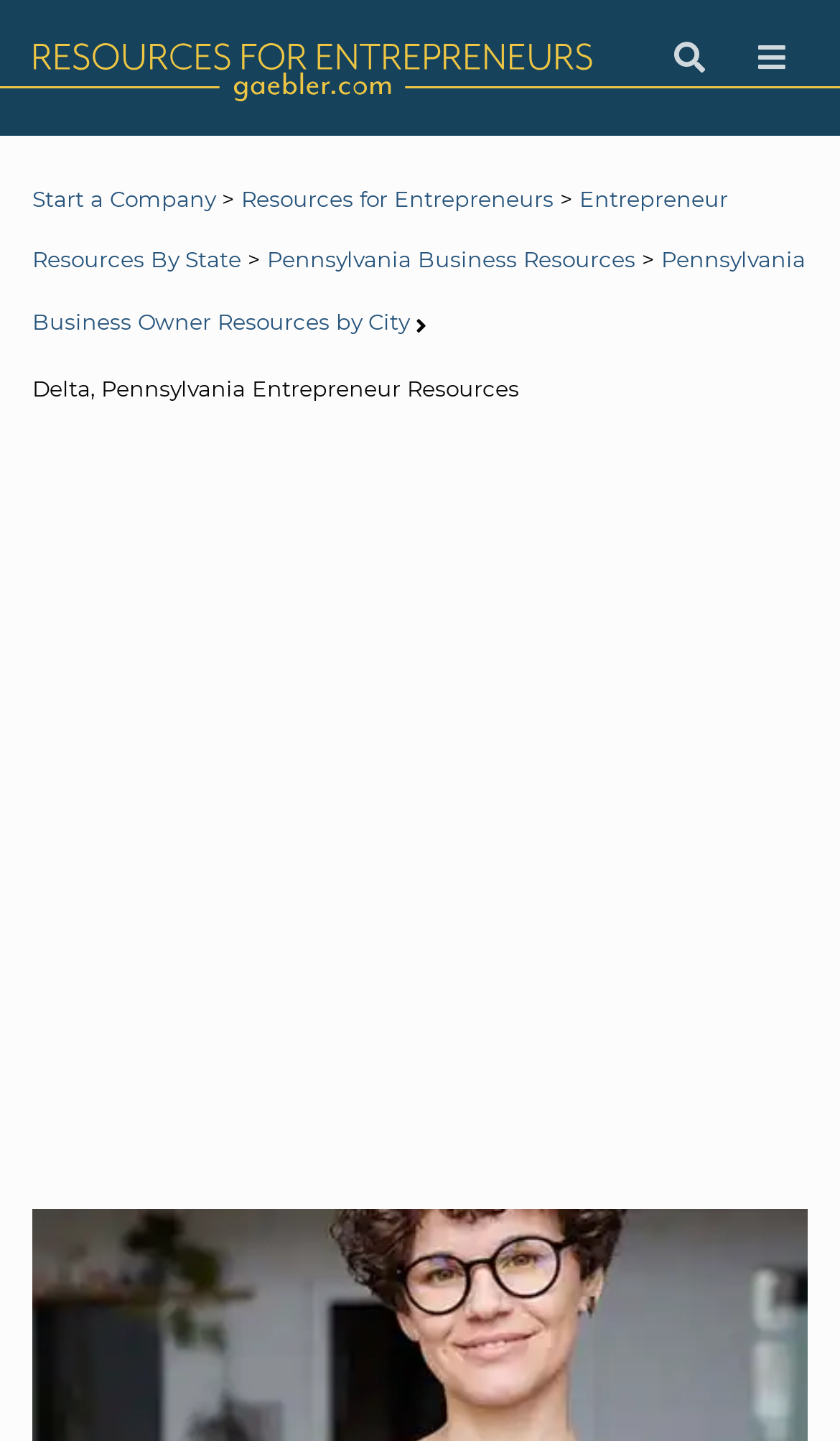Extract the text of the main heading from the webpage.

Delta, Pennsylvania Resources for Entrepreneurs